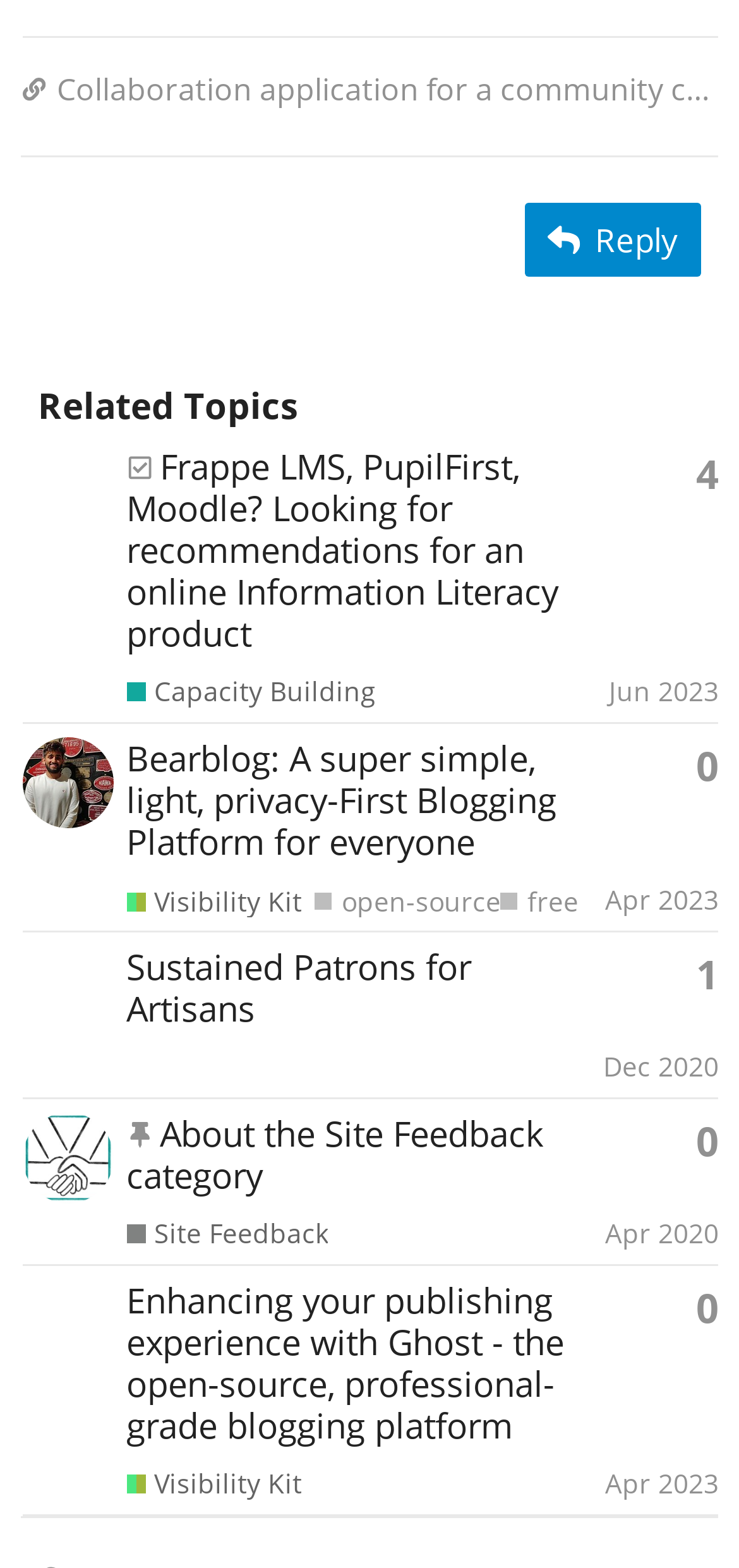Determine the bounding box for the UI element described here: "Apr 2023".

[0.819, 0.934, 0.973, 0.957]